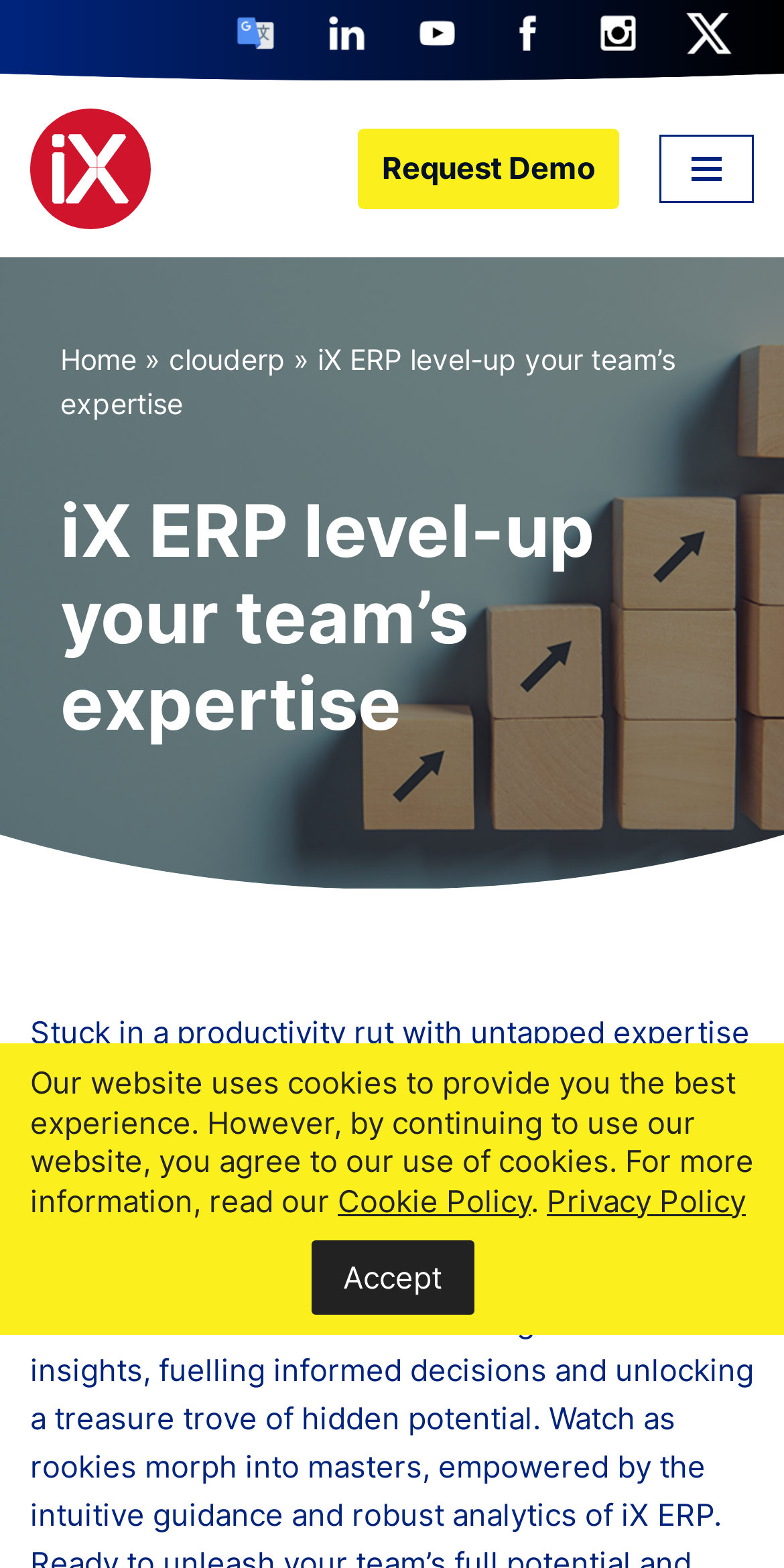Please look at the image and answer the question with a detailed explanation: What social media platforms are linked on the website?

The website has a section with links to various social media platforms, including LinkedIn, YouTube, Facebook, Instagram, and Twitter. These links are accompanied by their respective logos, indicating that the website is connected to these platforms.